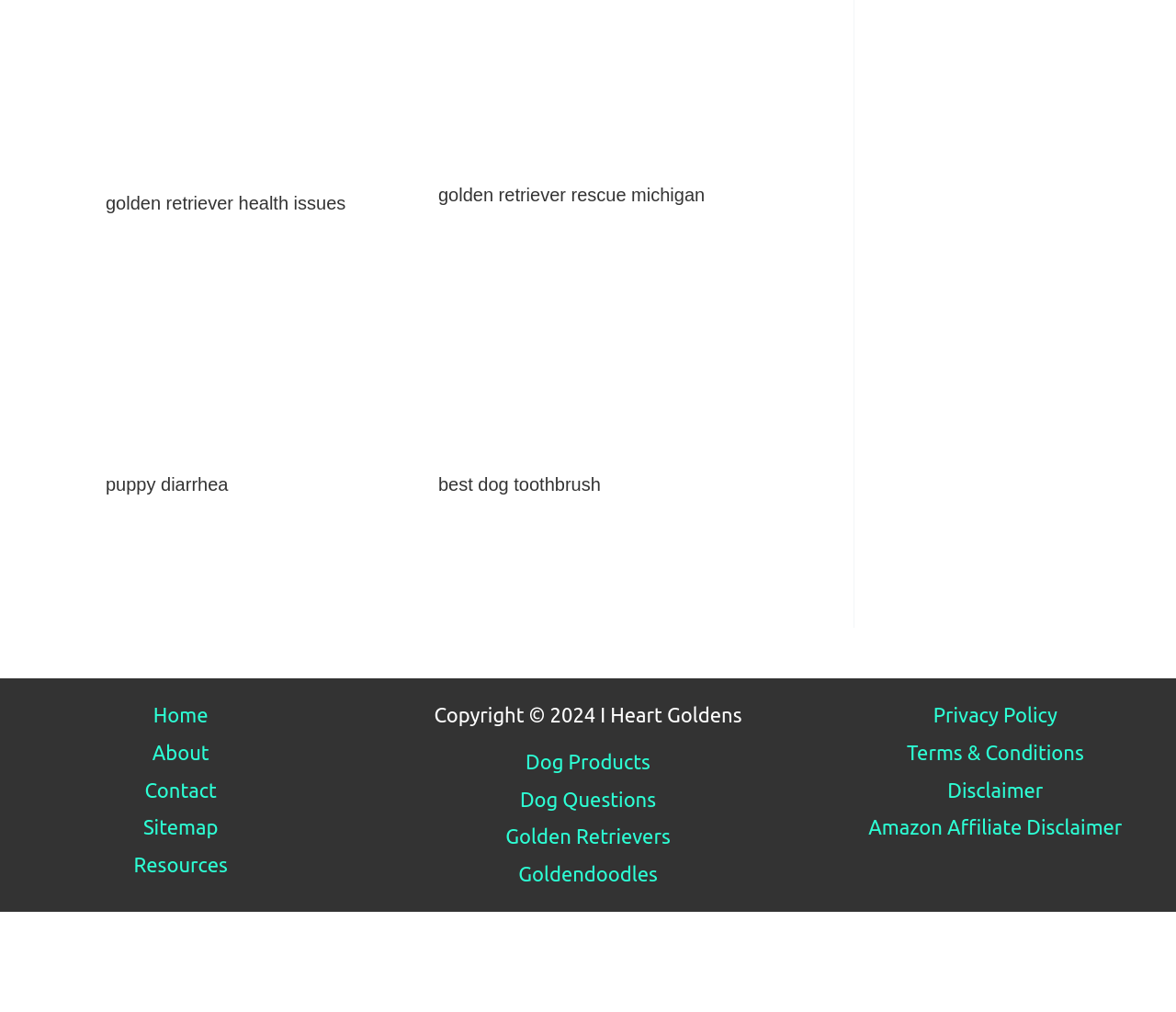Pinpoint the bounding box coordinates of the clickable element needed to complete the instruction: "Read more about puppy diarrhea". The coordinates should be provided as four float numbers between 0 and 1: [left, top, right, bottom].

[0.09, 0.334, 0.353, 0.356]